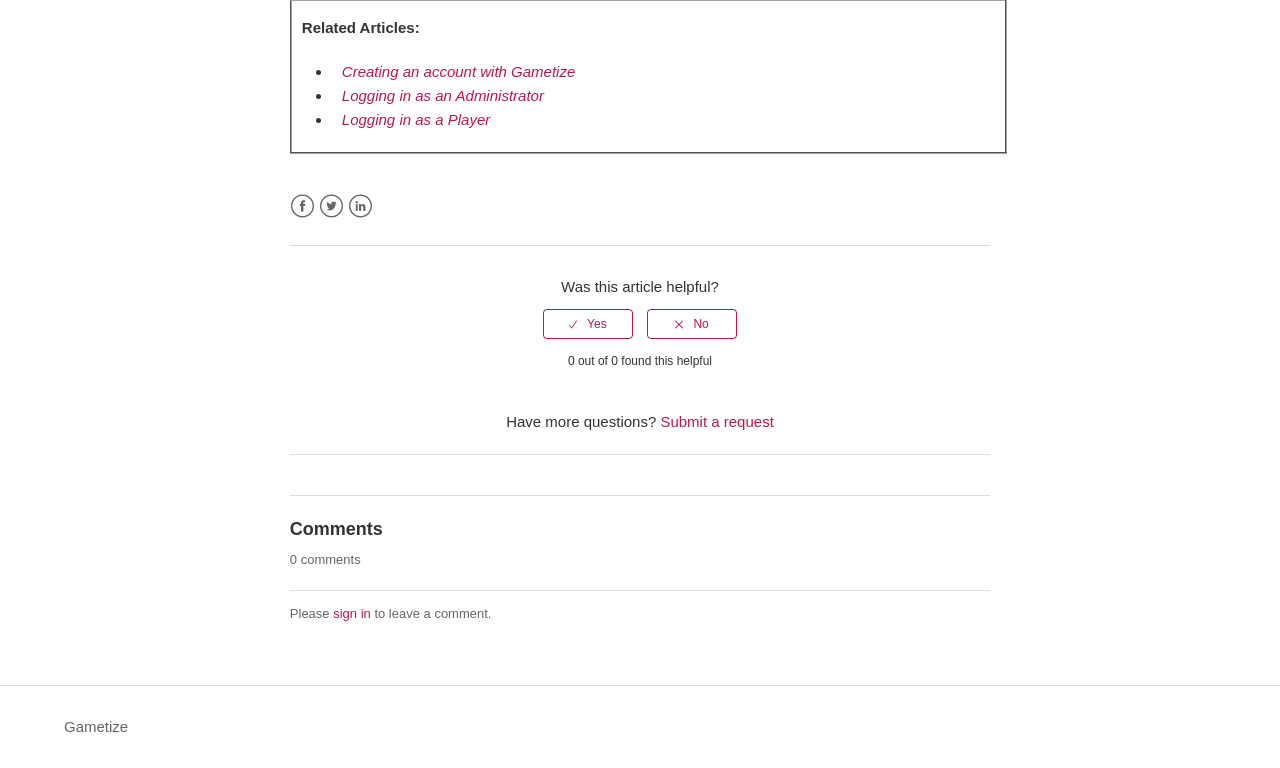Give the bounding box coordinates for the element described by: "sign in".

[0.26, 0.789, 0.29, 0.809]